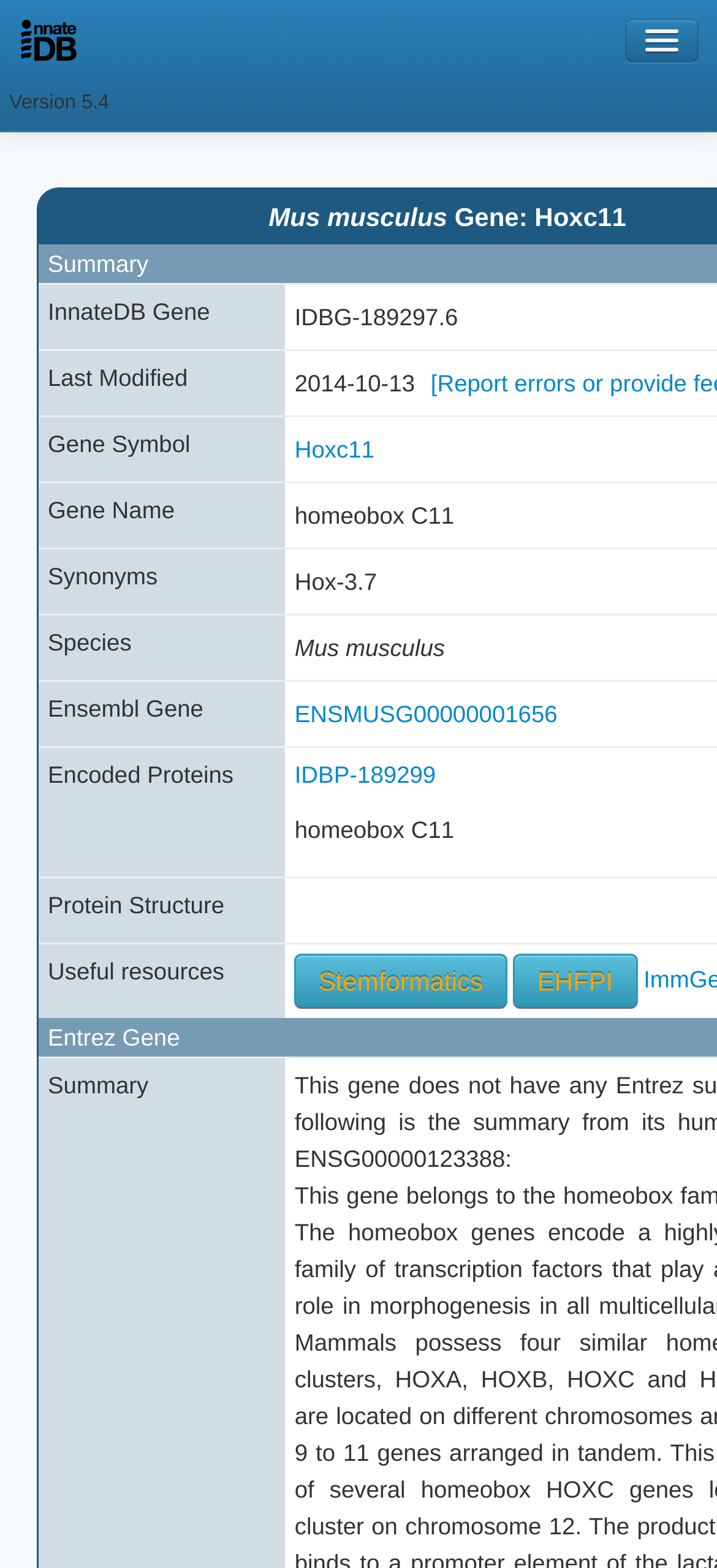Answer briefly with one word or phrase:
How many main navigation links are there at the top of the webpage?

9